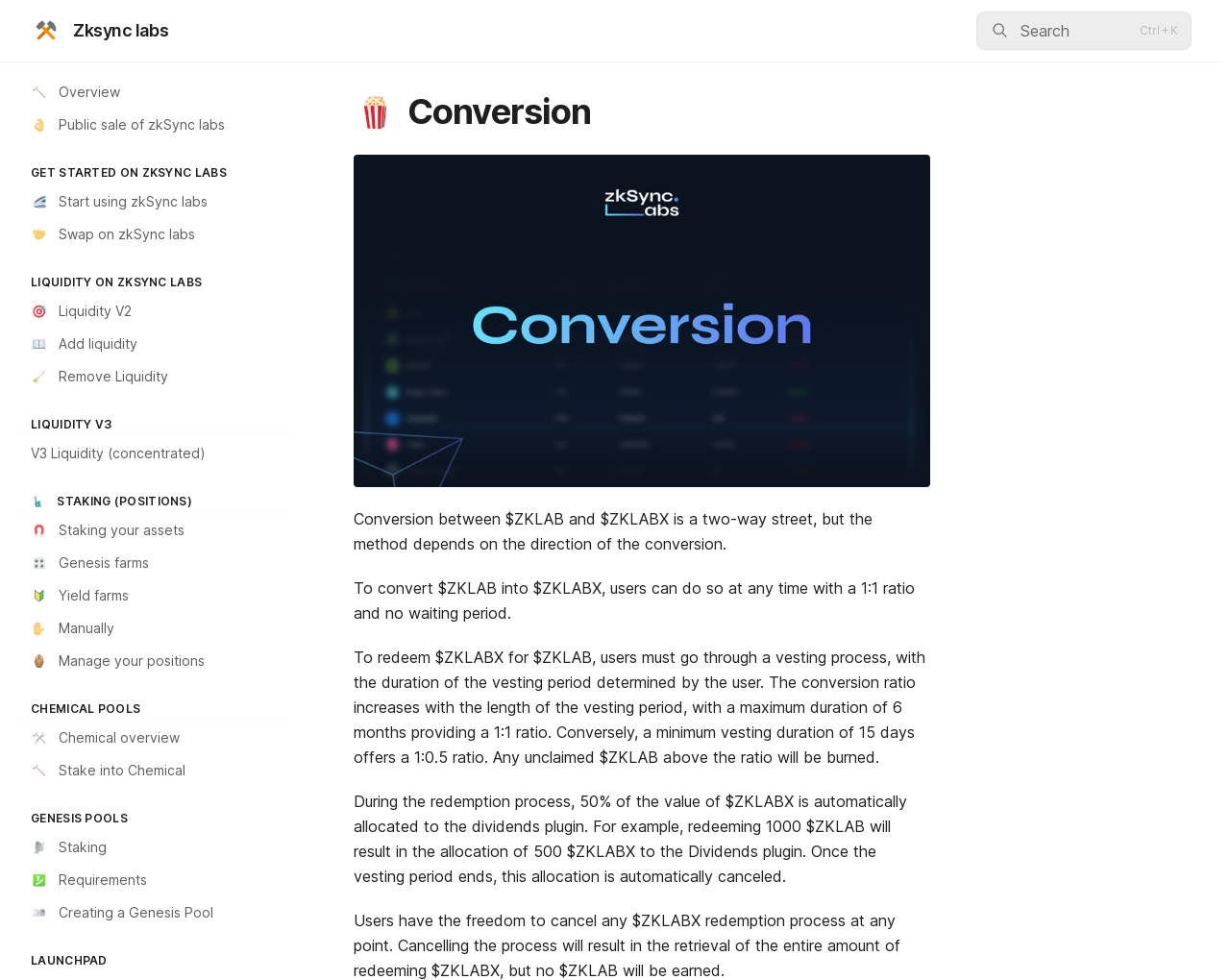Find the bounding box coordinates for the area that should be clicked to accomplish the instruction: "Search for something".

[0.794, 0.012, 0.969, 0.051]